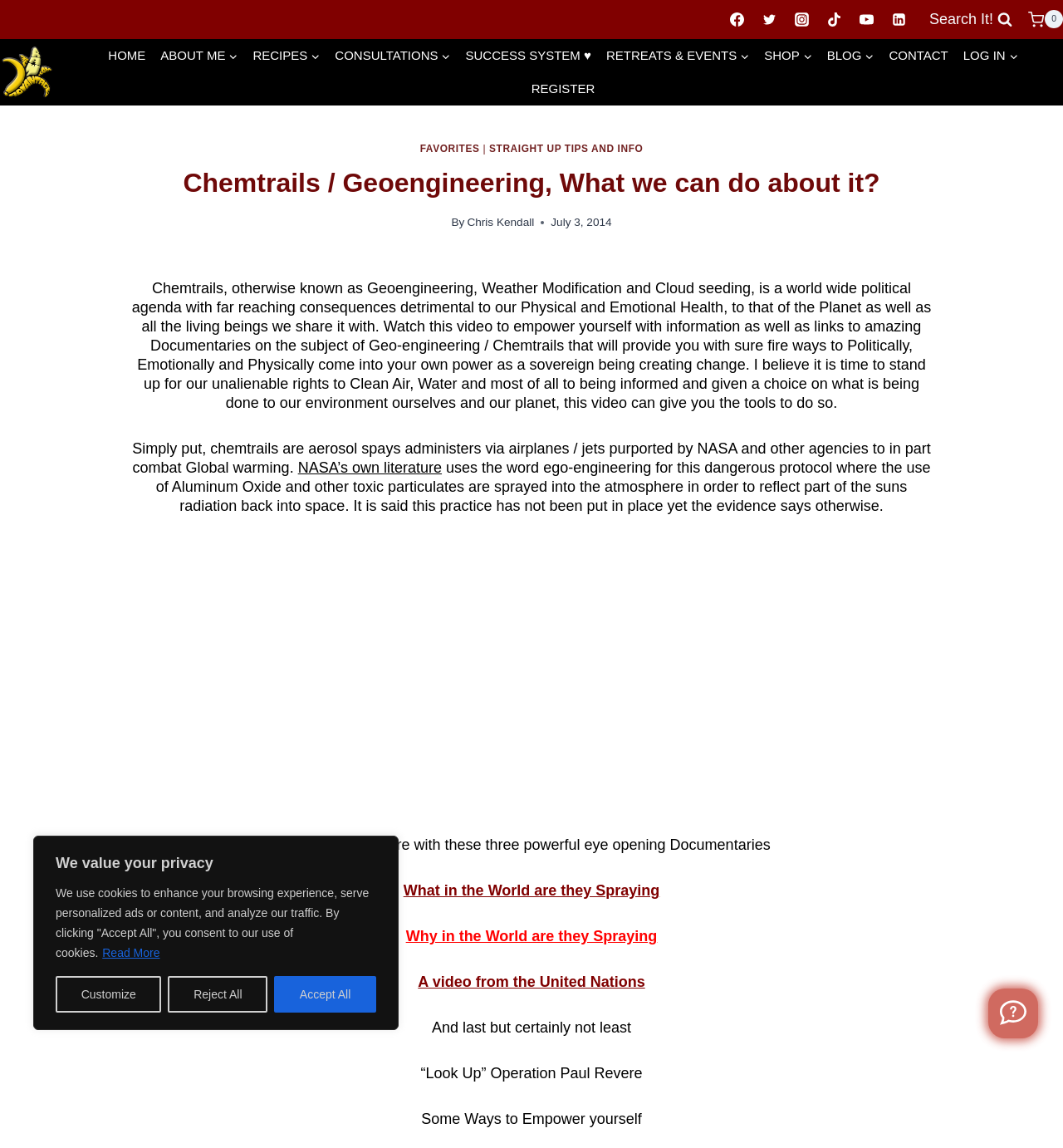Extract the main heading from the webpage content.

Chemtrails / Geoengineering, What we can do about it?